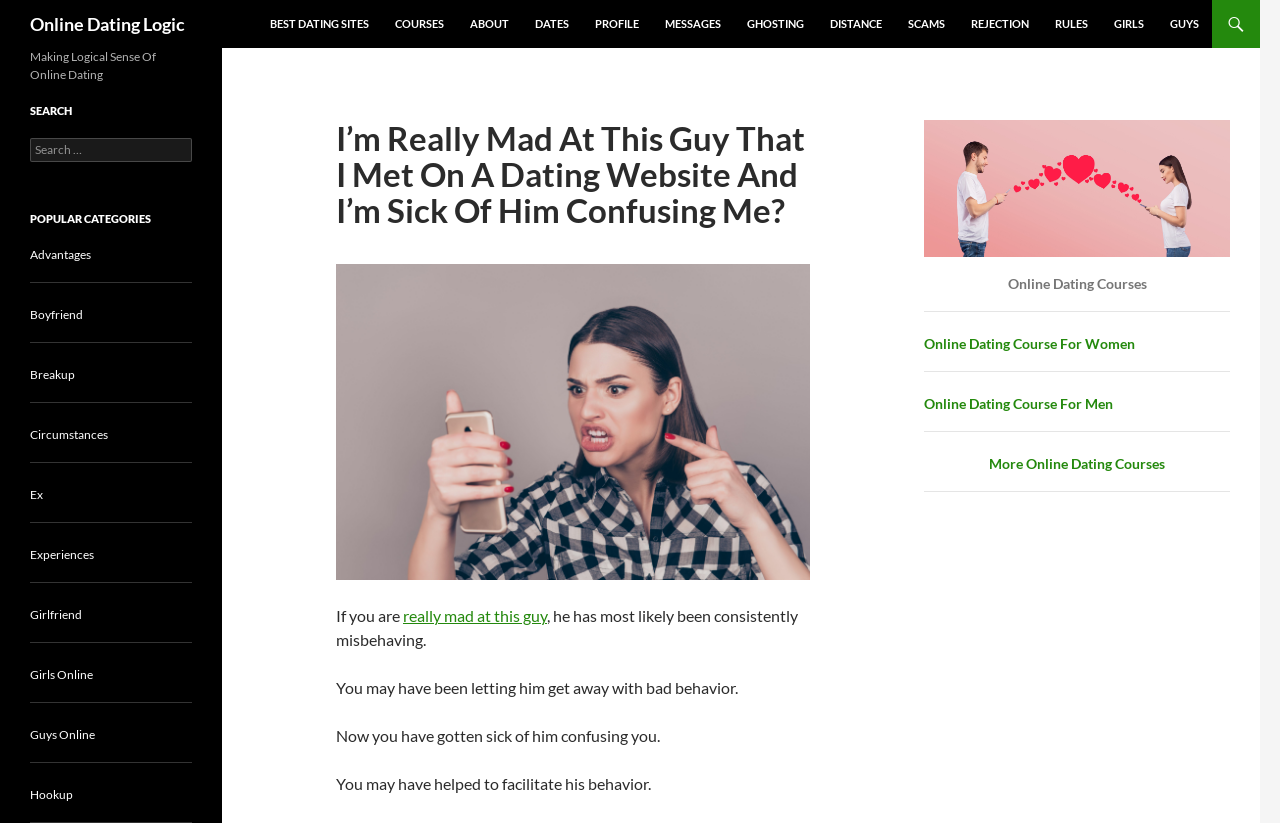Please determine the bounding box of the UI element that matches this description: Scams. The coordinates should be given as (top-left x, top-left y, bottom-right x, bottom-right y), with all values between 0 and 1.

[0.7, 0.0, 0.748, 0.058]